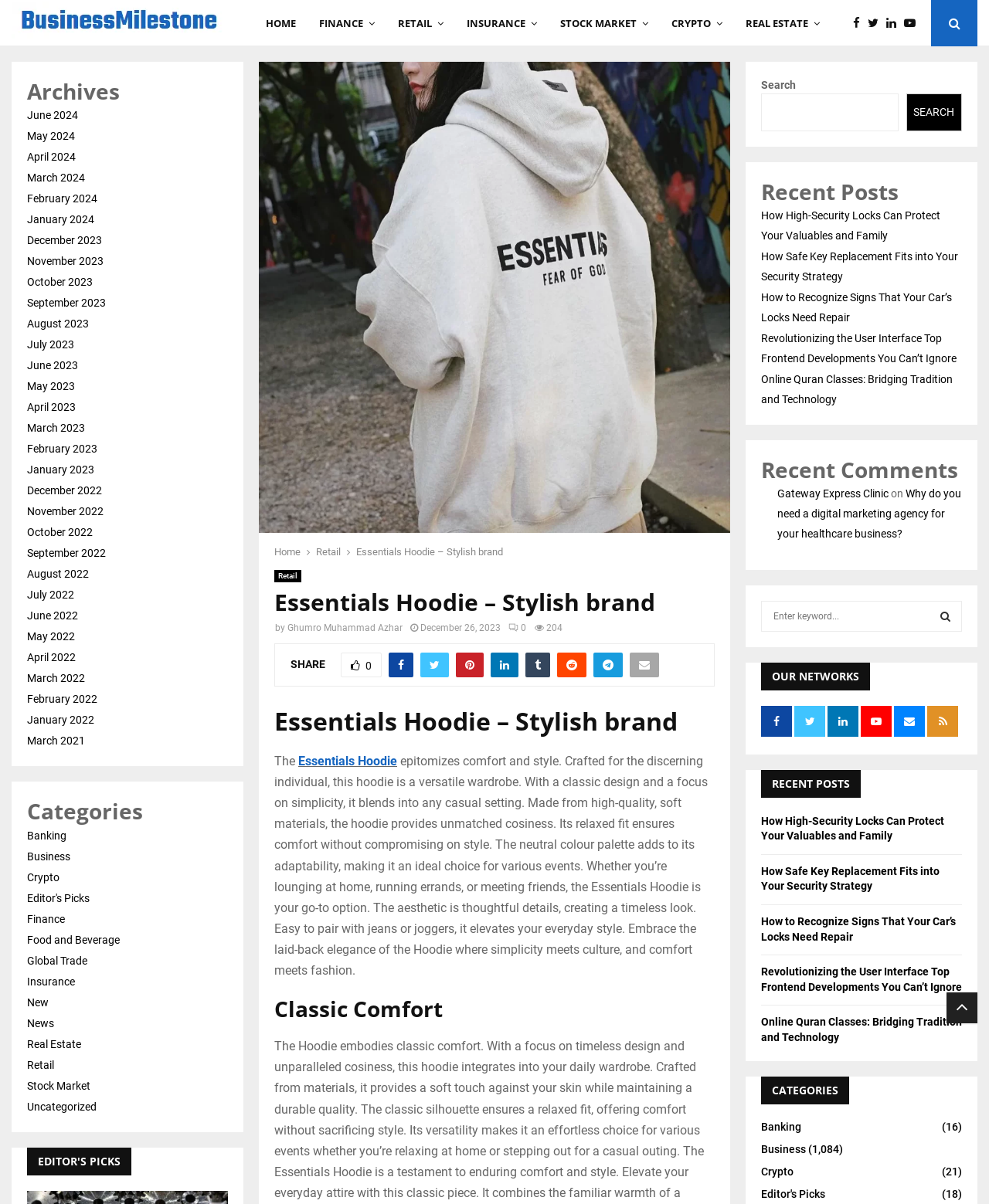What is the color palette of the hoodie?
Look at the image and respond with a one-word or short-phrase answer.

Neutral